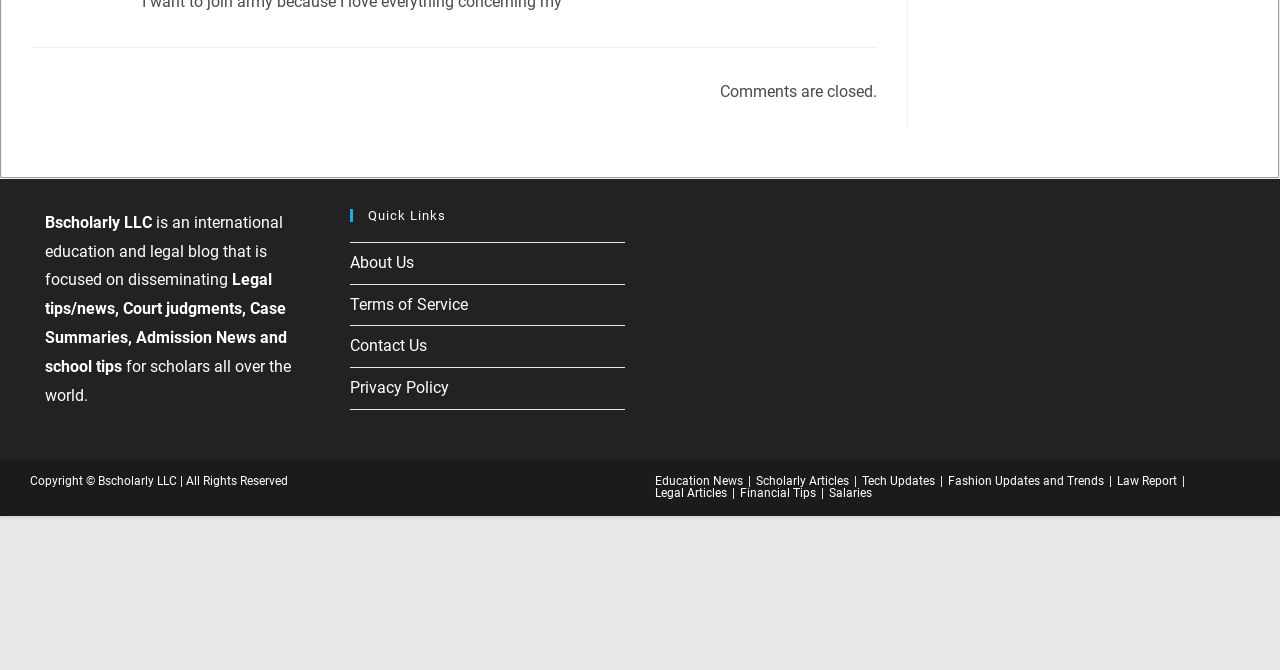Determine the bounding box of the UI component based on this description: "Edeh Samuel Chukwuemeka ACMC". The bounding box coordinates should be four float values between 0 and 1, i.e., [left, top, right, bottom].

[0.135, 0.218, 0.358, 0.25]